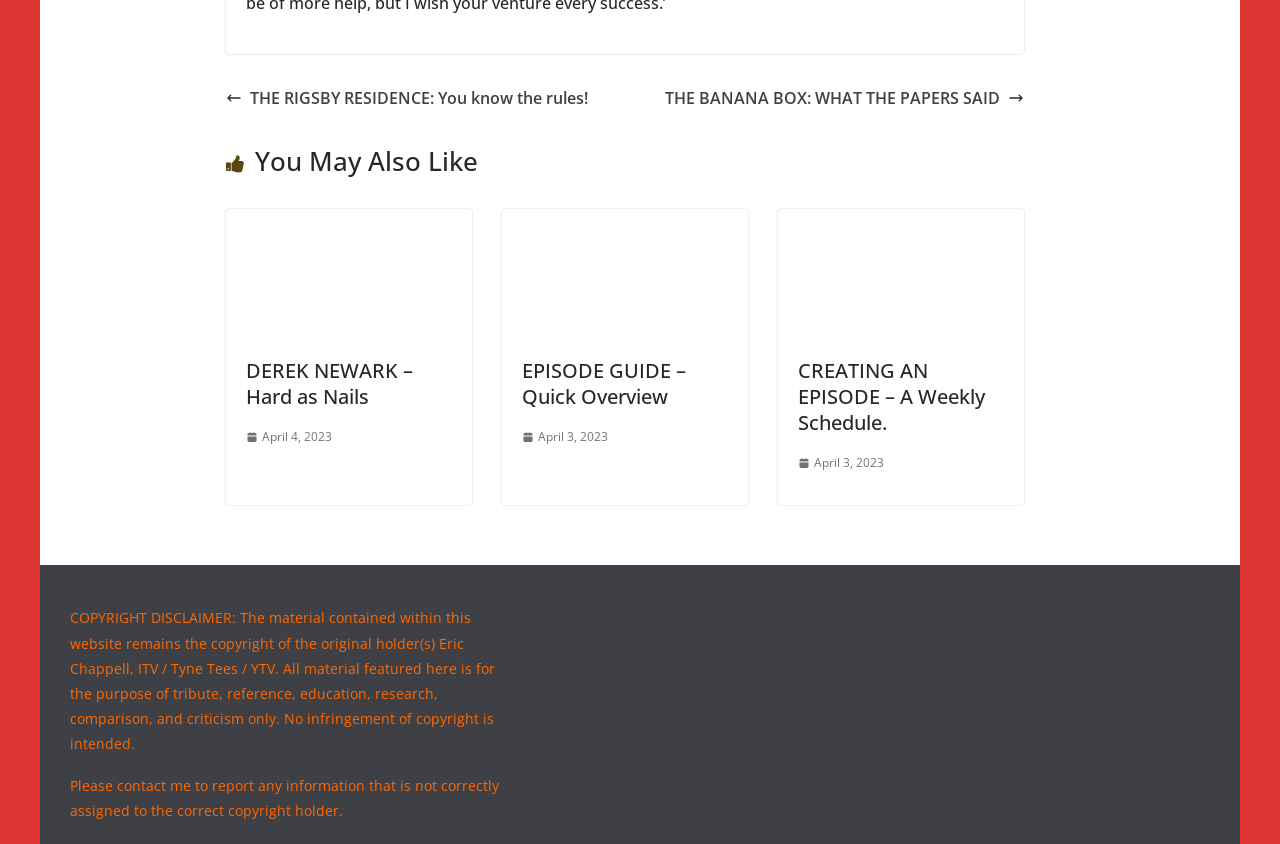Answer the following query concisely with a single word or phrase:
What is the title of the first link?

THE RIGSBY RESIDENCE